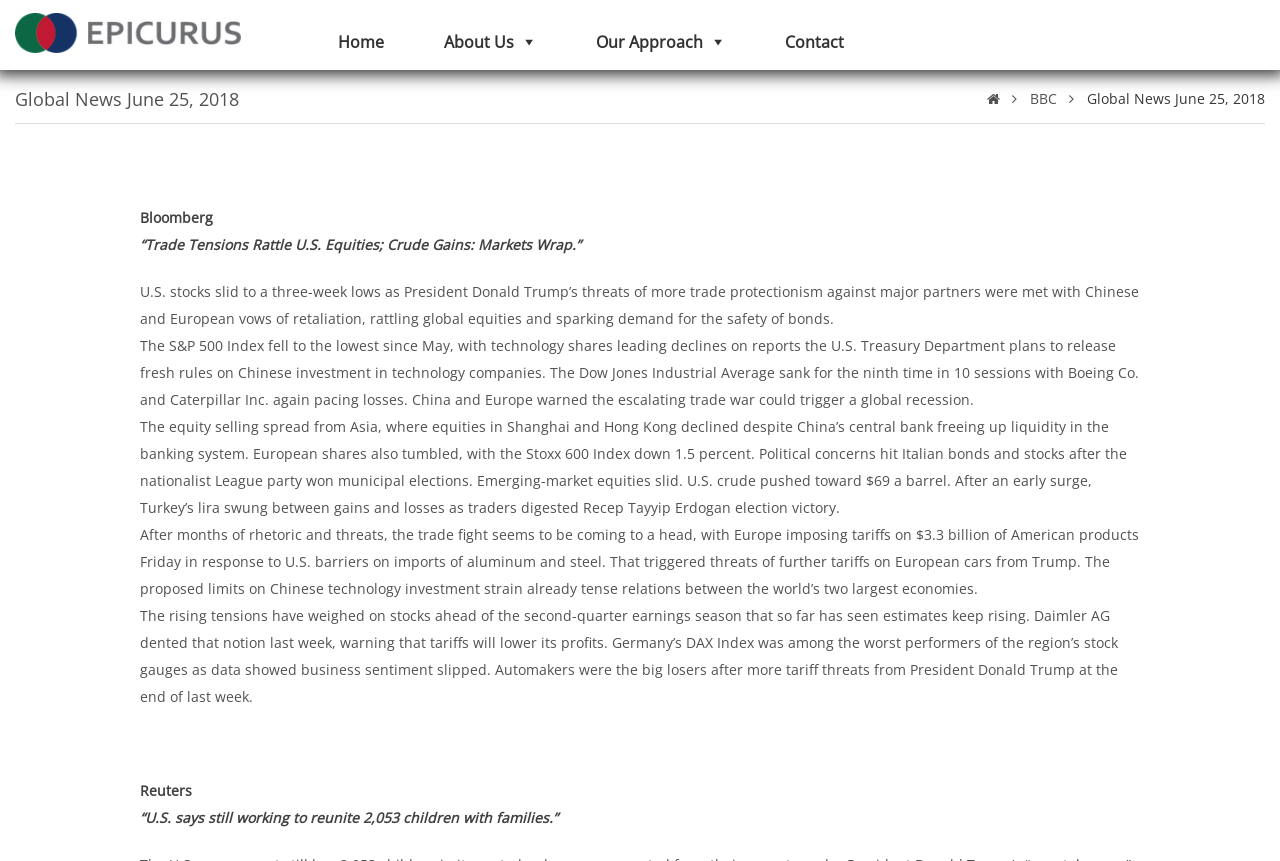Respond with a single word or phrase:
What is the name of the philosopher mentioned on this webpage?

Epicurus